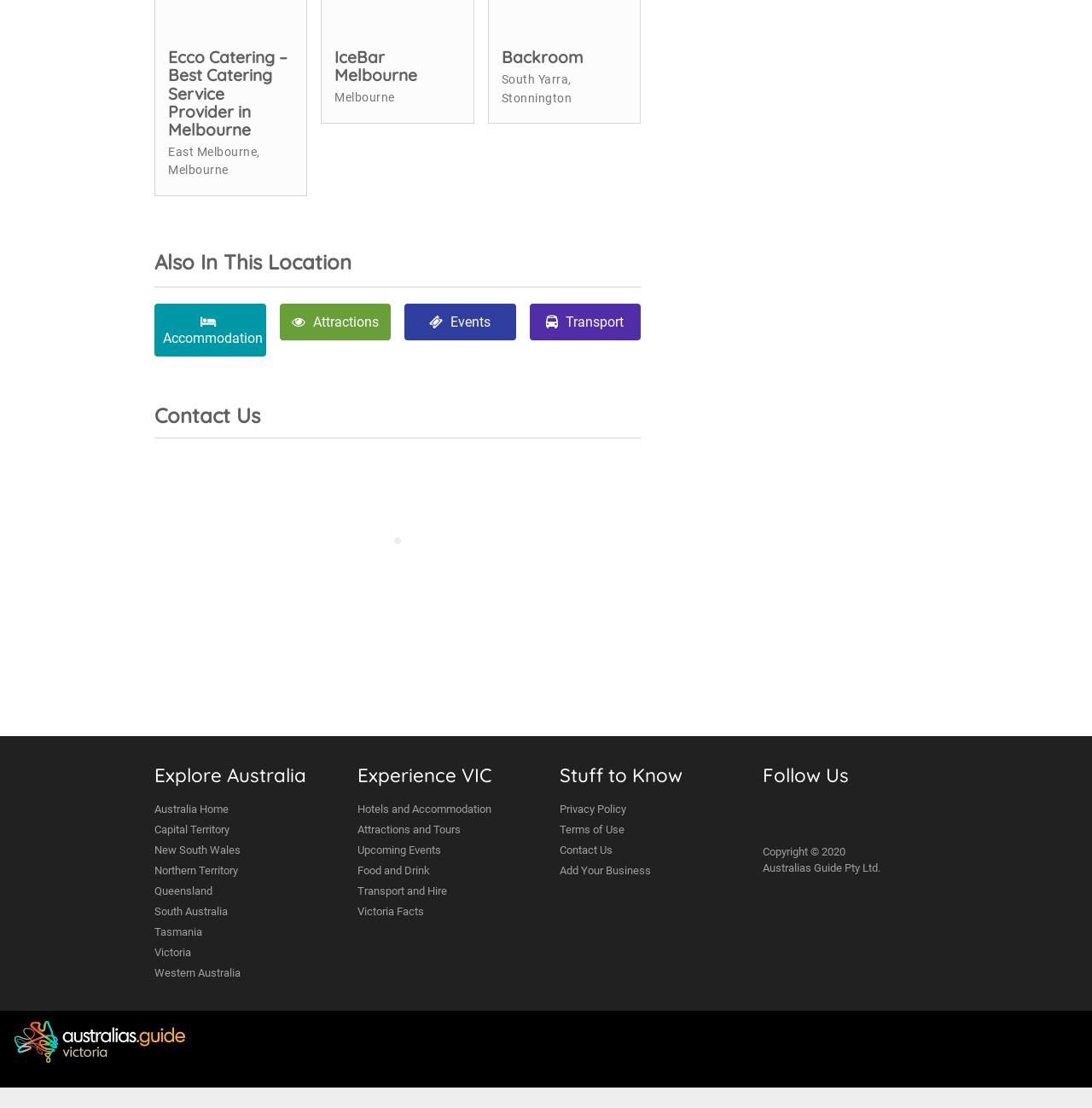What is the name of the company that owns the webpage?
Please respond to the question thoroughly and include all relevant details.

The answer can be found in the StaticText element with the text 'Australias Guide Pty Ltd.' at the bottom of the webpage.